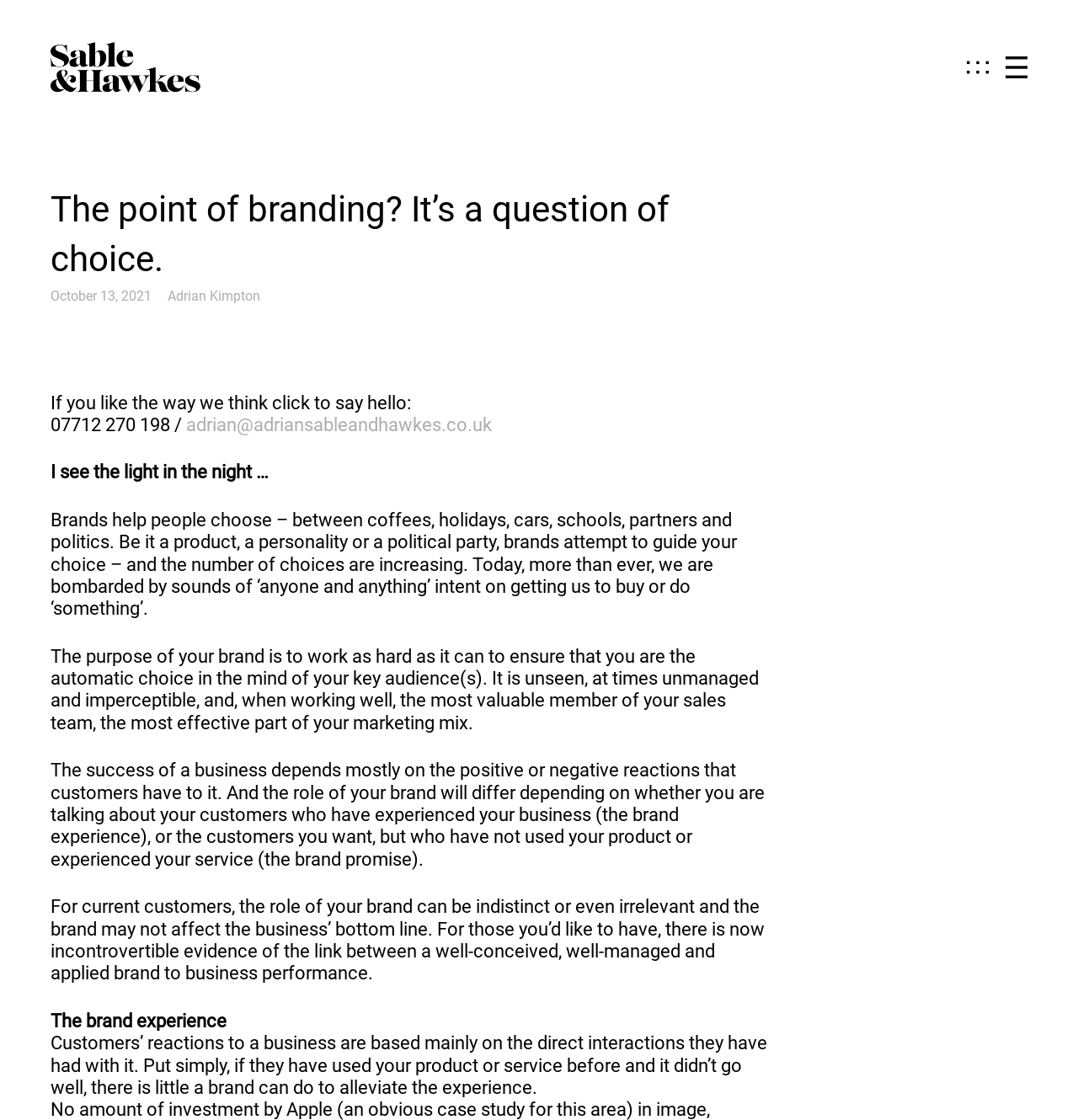Please provide a one-word or phrase answer to the question: 
What is the role of a brand for current customers?

Indistinct or irrelevant